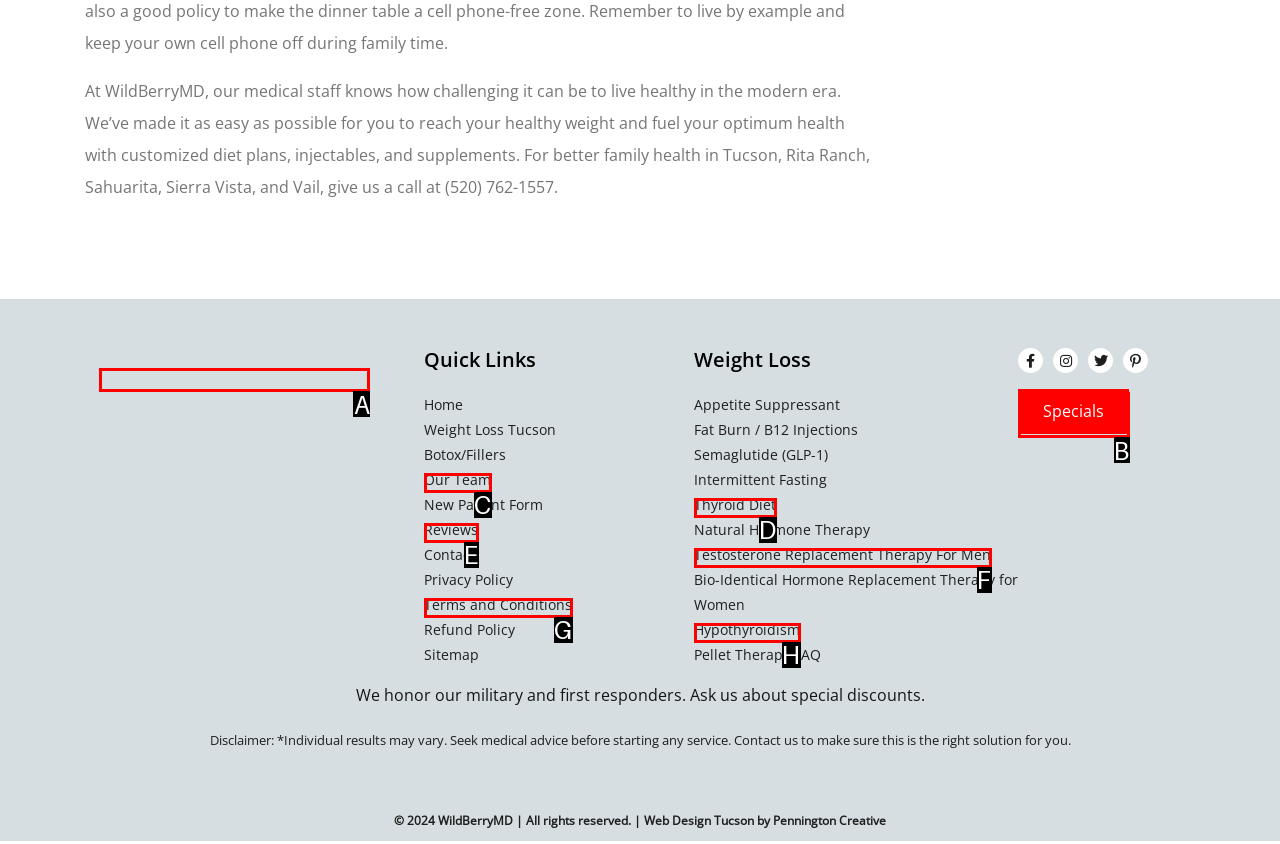Identify the letter of the UI element you should interact with to perform the task: Click on the WildBerry MD Logo
Reply with the appropriate letter of the option.

A